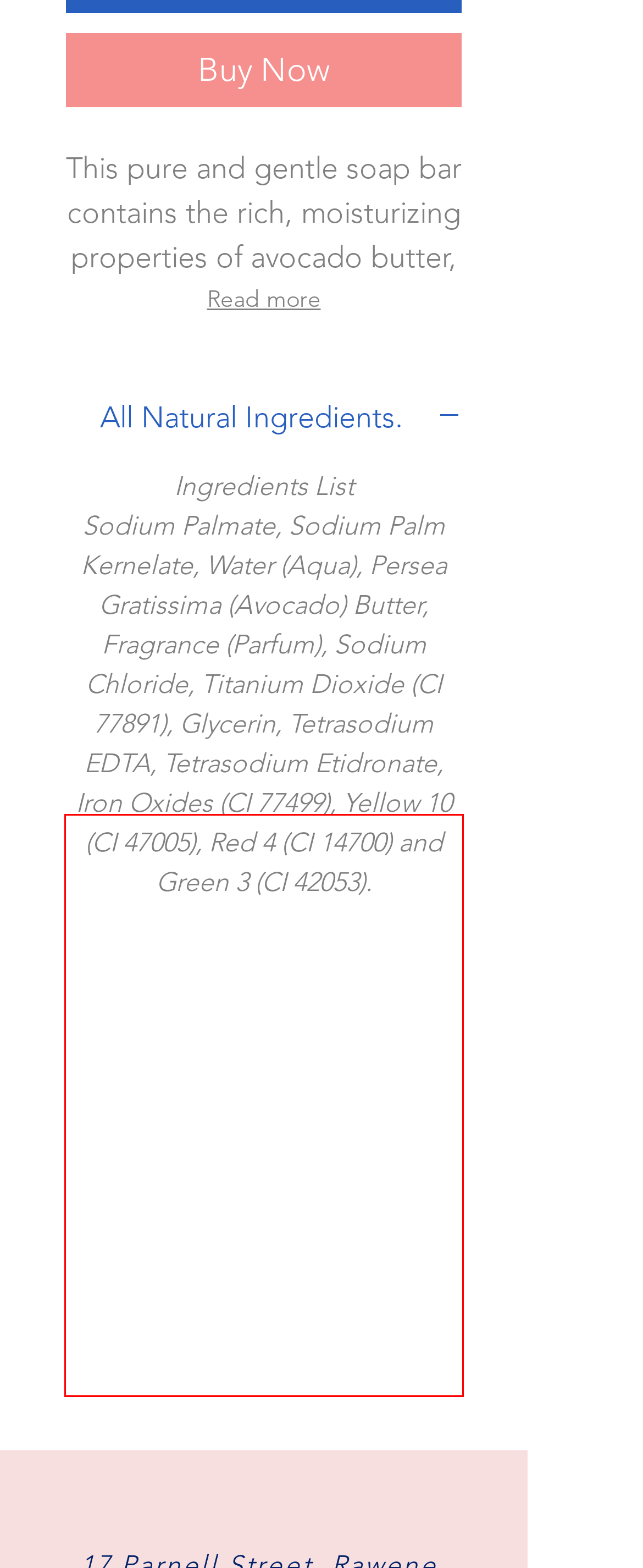You have a screenshot of a webpage with a red bounding box. Use OCR to generate the text contained within this red rectangle.

Clean, healthy skin is the foundation of natural beauty. And there’s no better way to achieve that beauty than with natural ingredients like pure avocado oil and aloe vera from Forever’s own plantations. Our Aloe Avocado Face & Body Soap moisturizes as it cleans, leaving you with softer, smoother and more radiant skin.